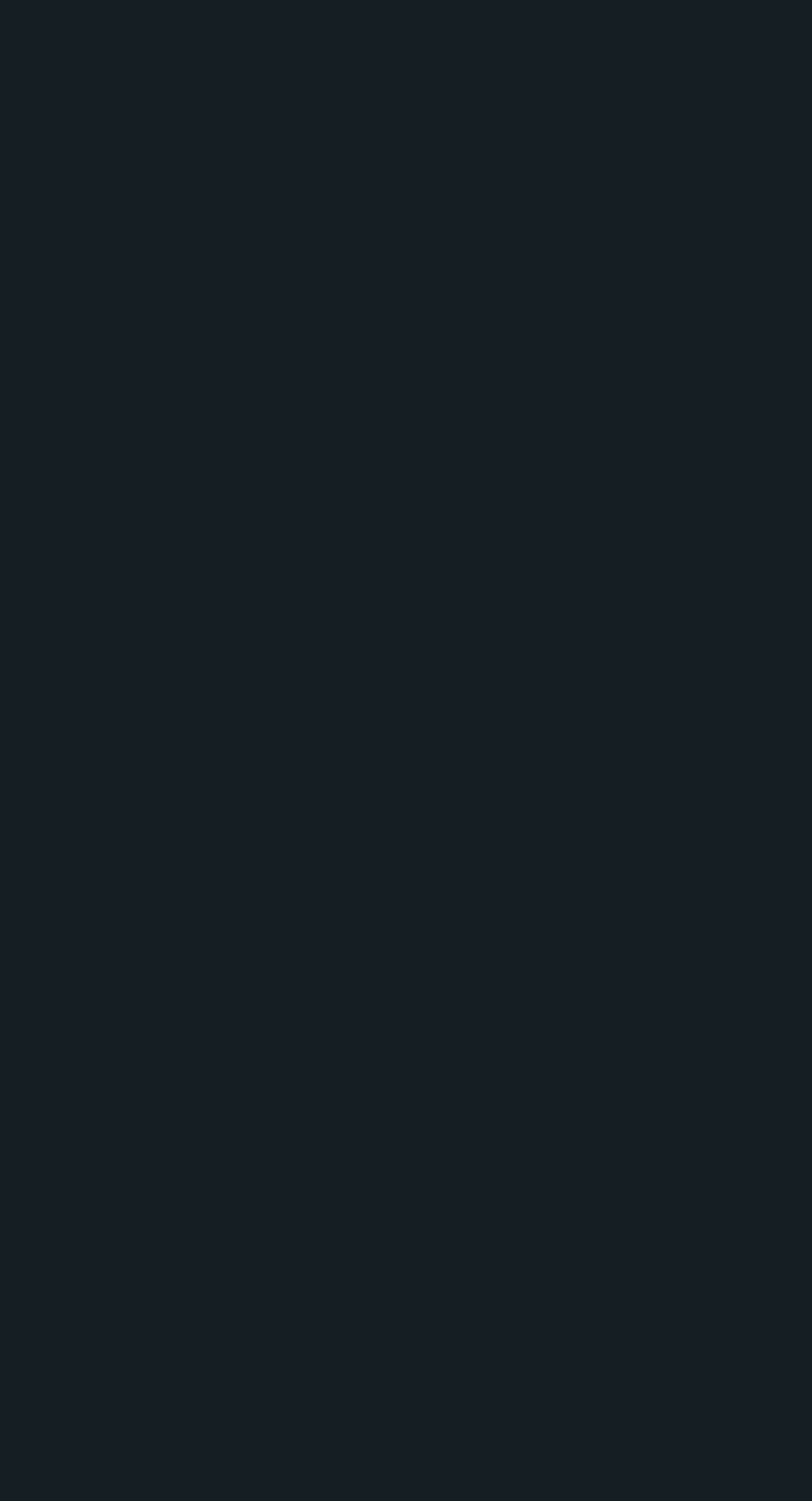Determine the bounding box coordinates (top-left x, top-left y, bottom-right x, bottom-right y) of the UI element described in the following text: Follow Us

[0.077, 0.549, 0.333, 0.588]